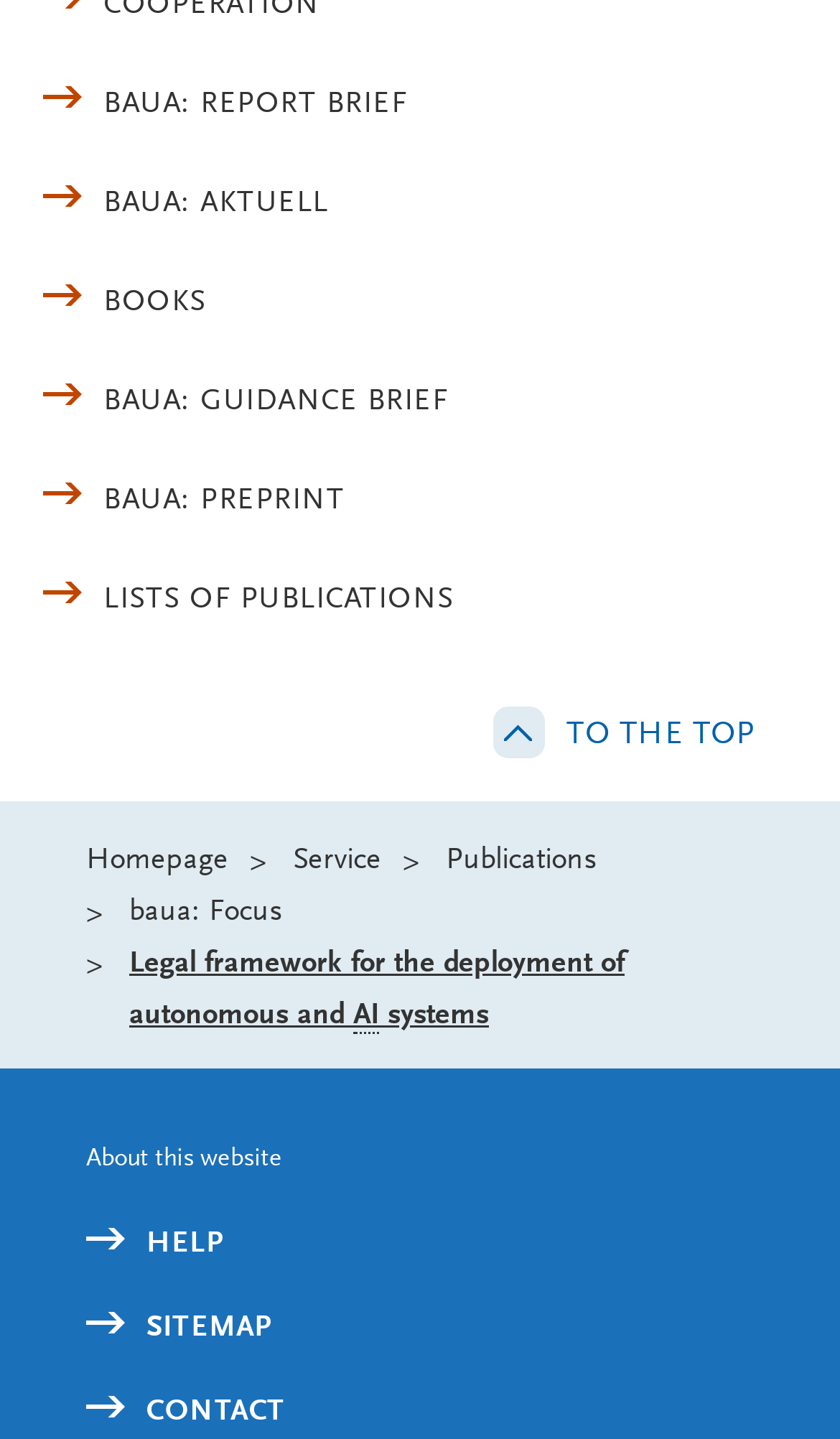Determine the bounding box coordinates of the clickable element to complete this instruction: "Go to the top". Provide the coordinates in the format of four float numbers between 0 and 1, [left, top, right, bottom].

[0.587, 0.496, 0.897, 0.523]